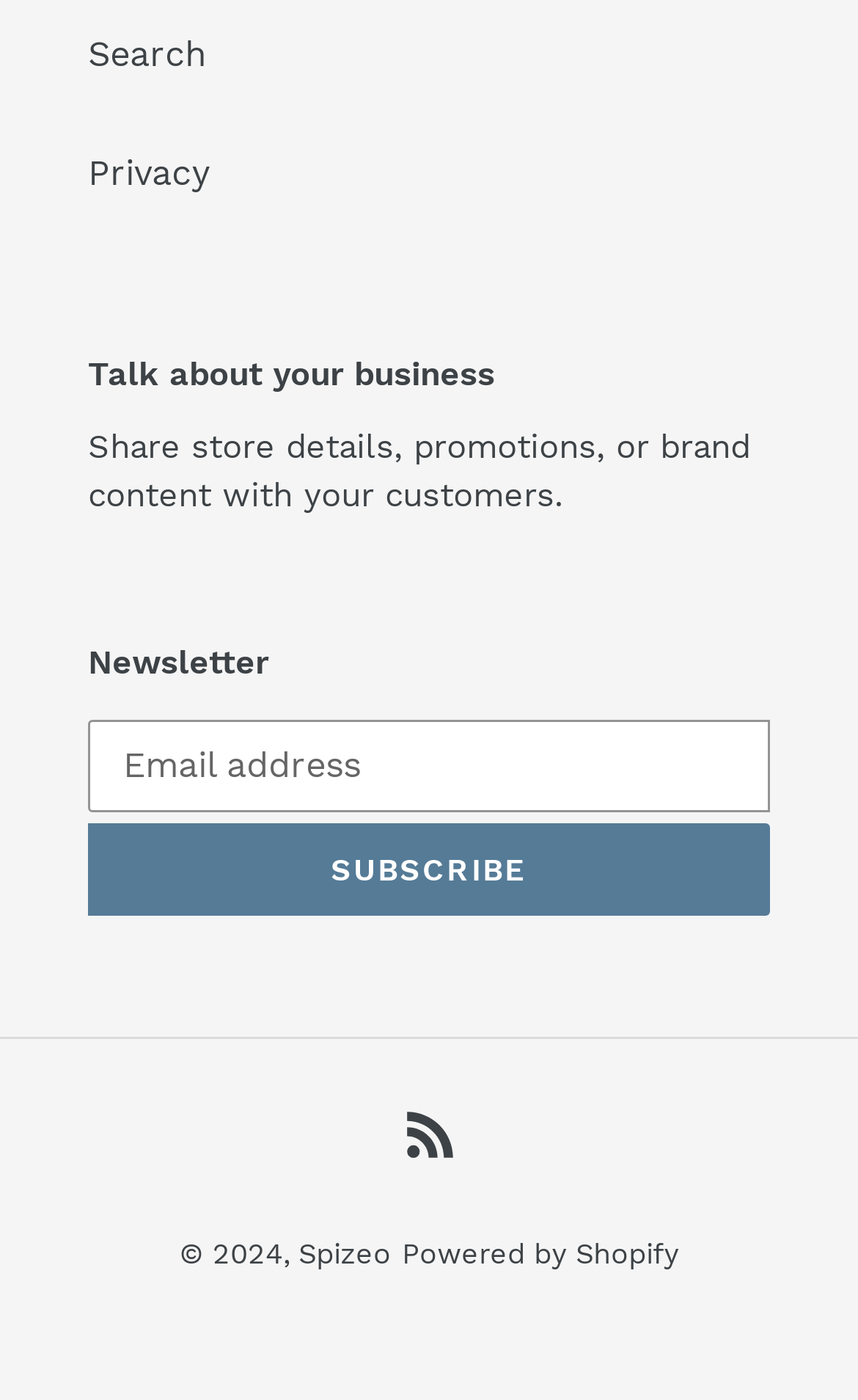What is the function of the 'SUBSCRIBE' button?
Look at the image and construct a detailed response to the question.

The 'SUBSCRIBE' button is located below the 'Email address' textbox, suggesting that it is used to submit the email address and complete the subscription process, likely to receive newsletters or promotional content.